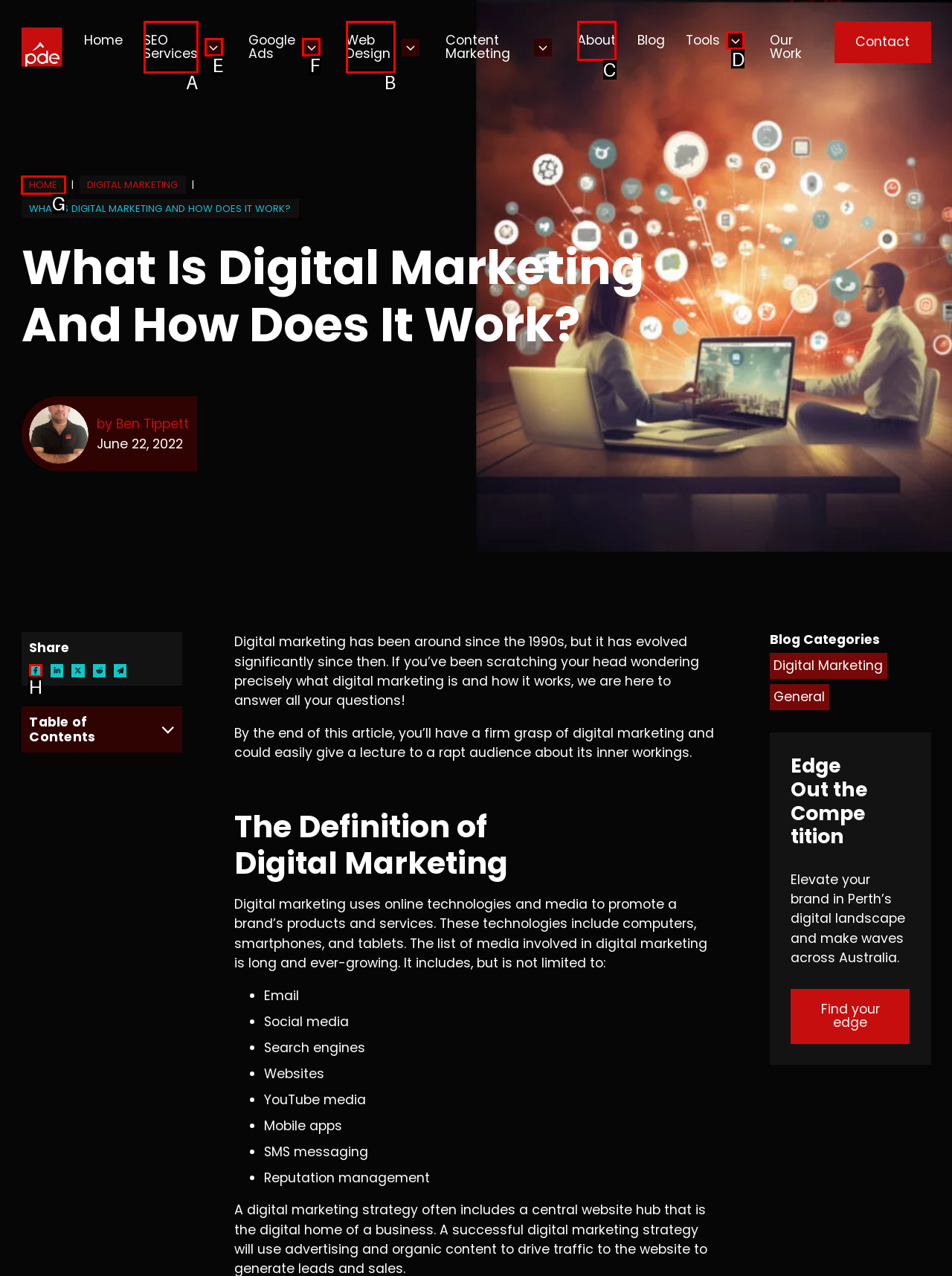Select the HTML element that needs to be clicked to perform the task: Expand the 'SEO Services Sub menu'. Reply with the letter of the chosen option.

E